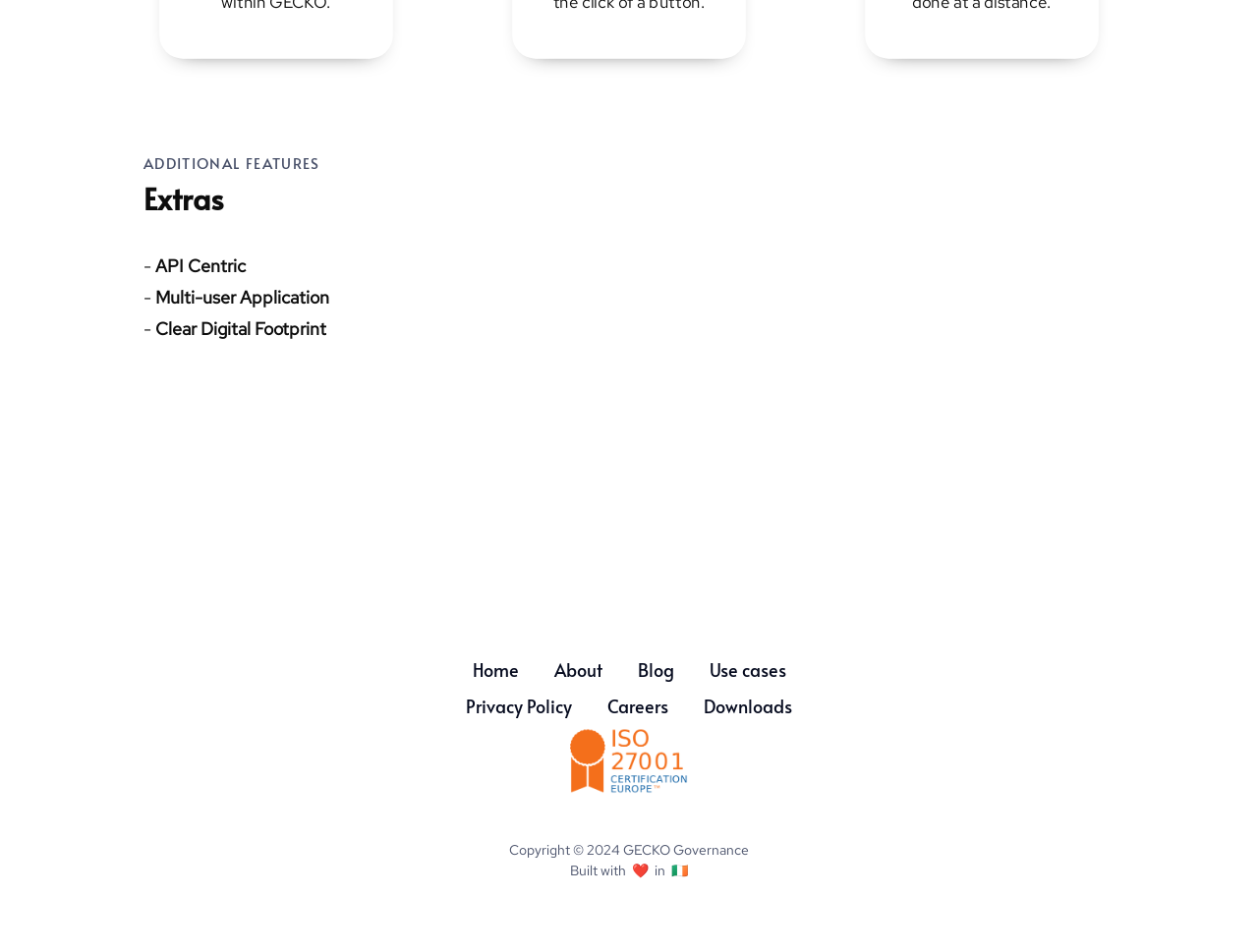Identify the bounding box coordinates of the region I need to click to complete this instruction: "Go to Home page".

[0.375, 0.687, 0.412, 0.72]